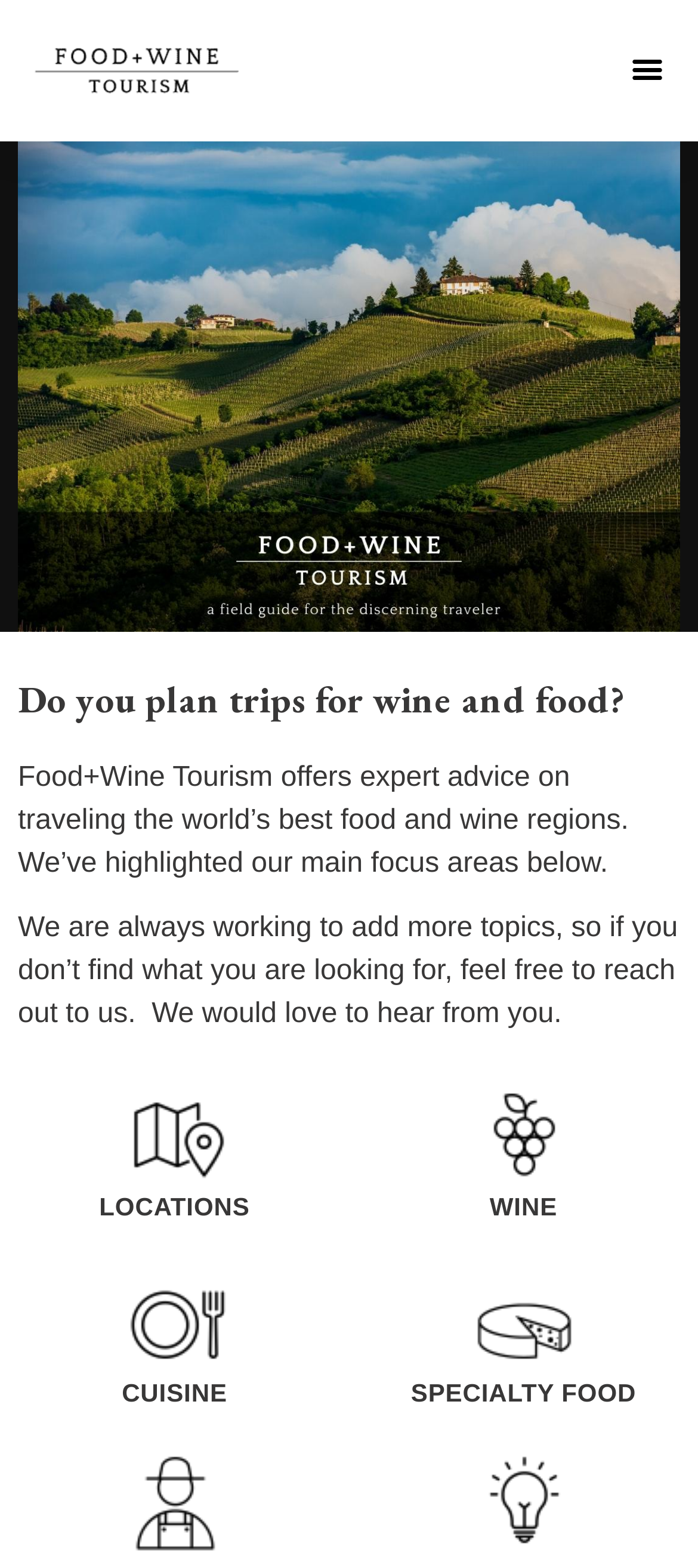Give a short answer using one word or phrase for the question:
How many main categories are there on the webpage?

6